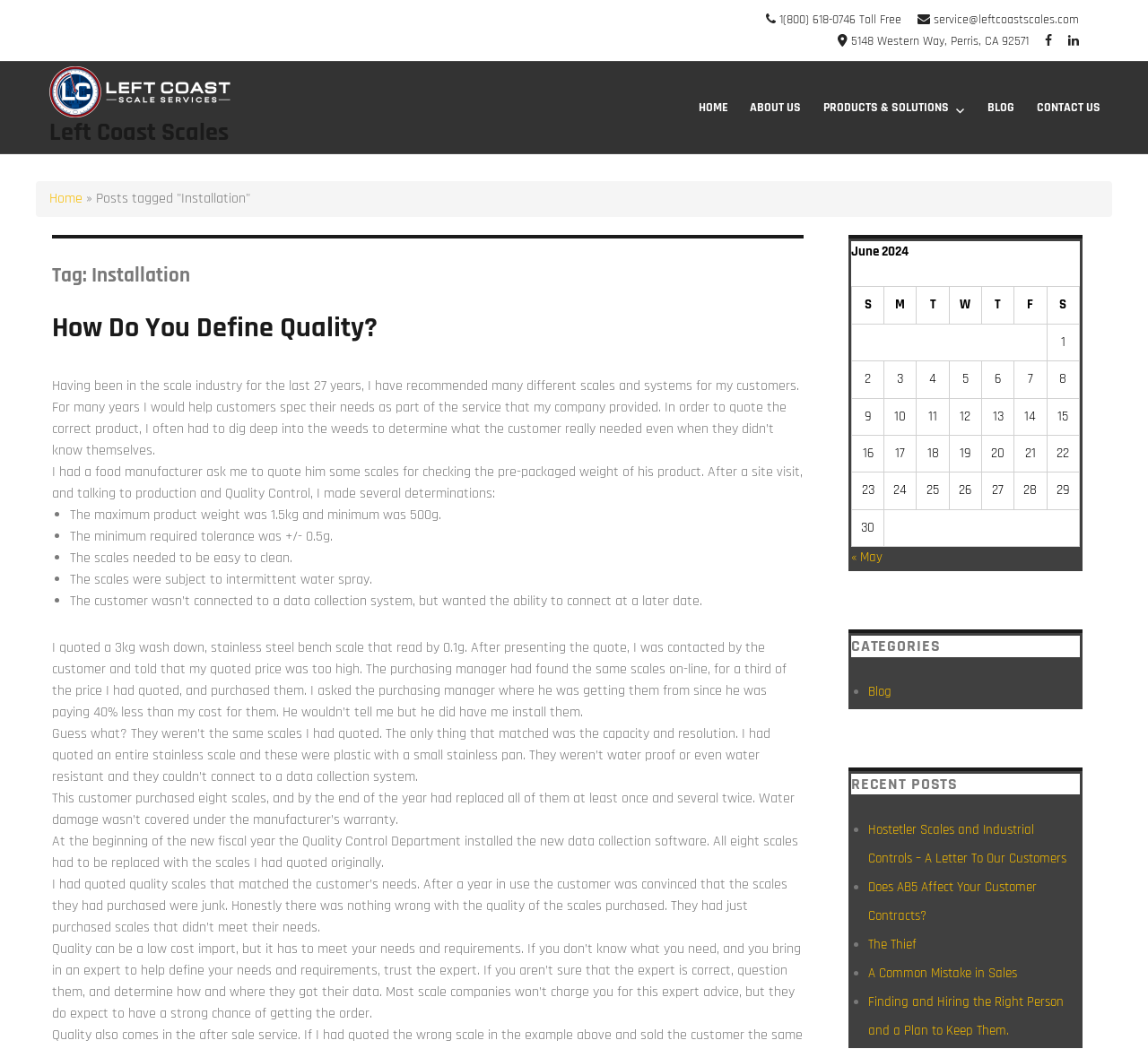Locate the bounding box coordinates of the element that should be clicked to execute the following instruction: "View the table for June 2024".

[0.741, 0.23, 0.94, 0.521]